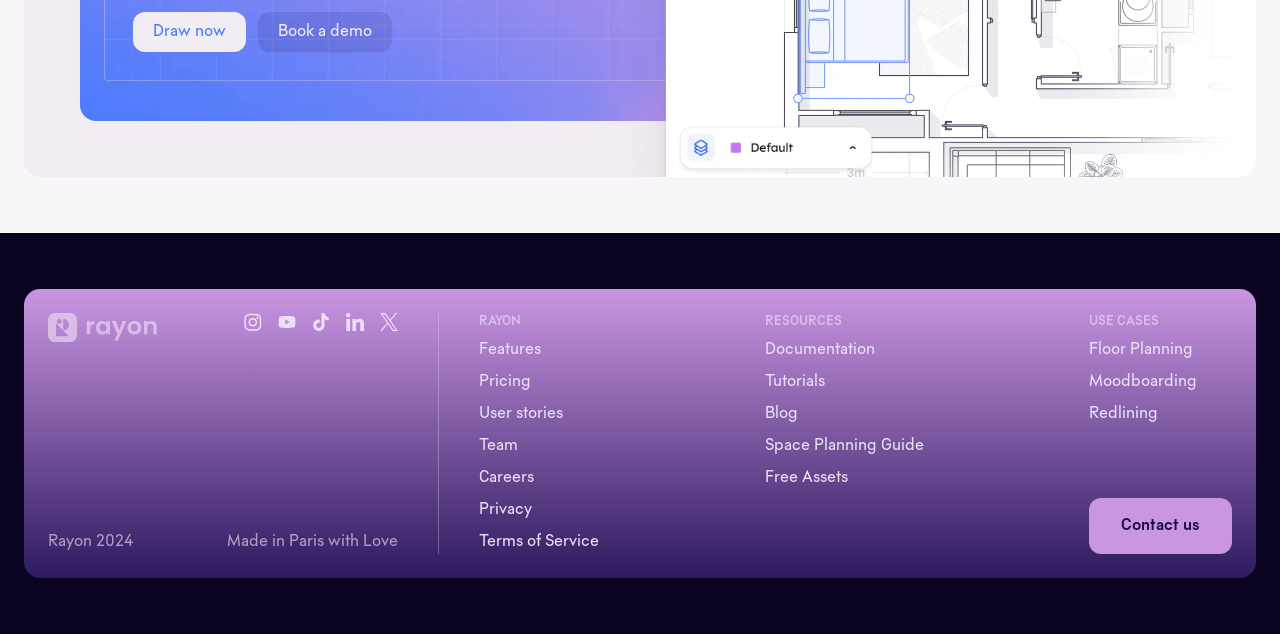Kindly determine the bounding box coordinates of the area that needs to be clicked to fulfill this instruction: "Click on Draw now".

[0.104, 0.018, 0.192, 0.081]